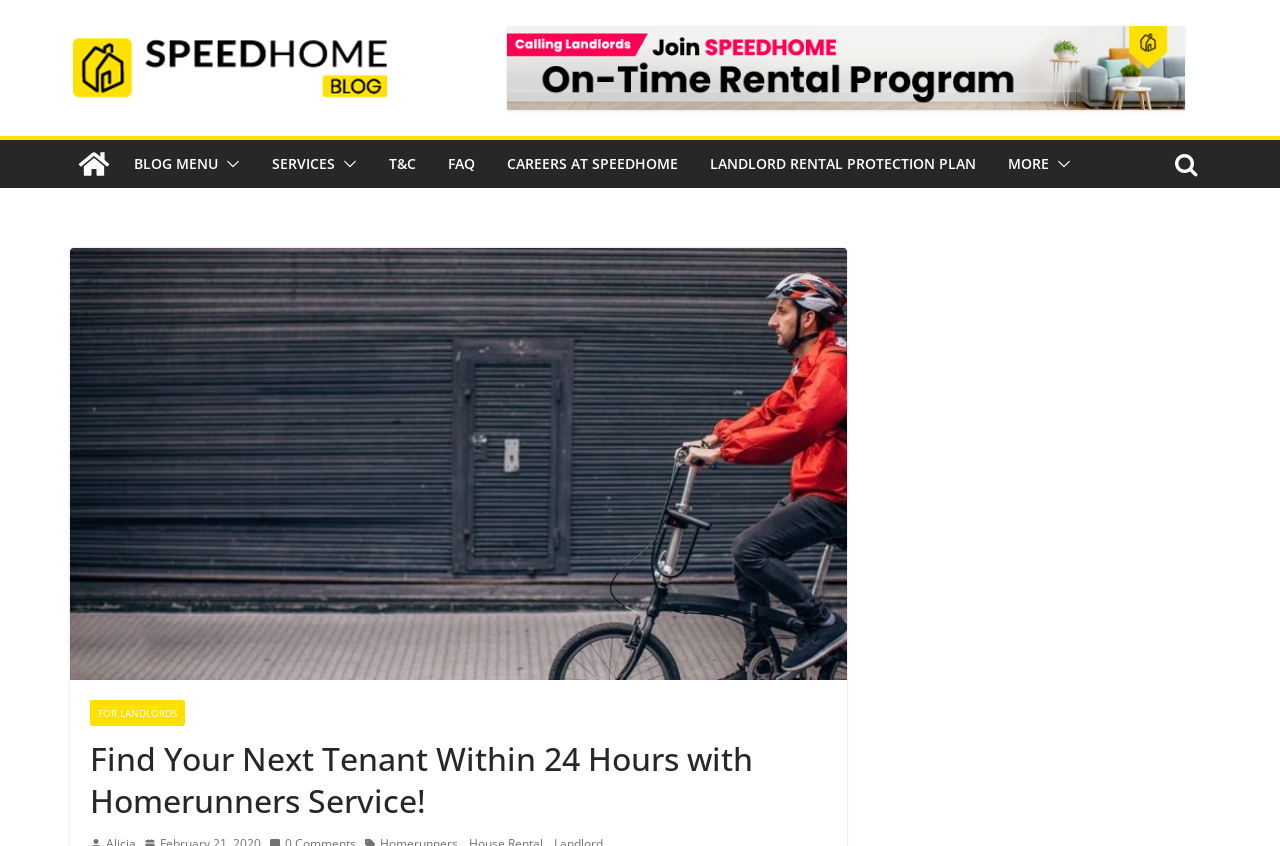What is the logo of the website?
Give a one-word or short phrase answer based on the image.

SPEEDHOME Blog Logo